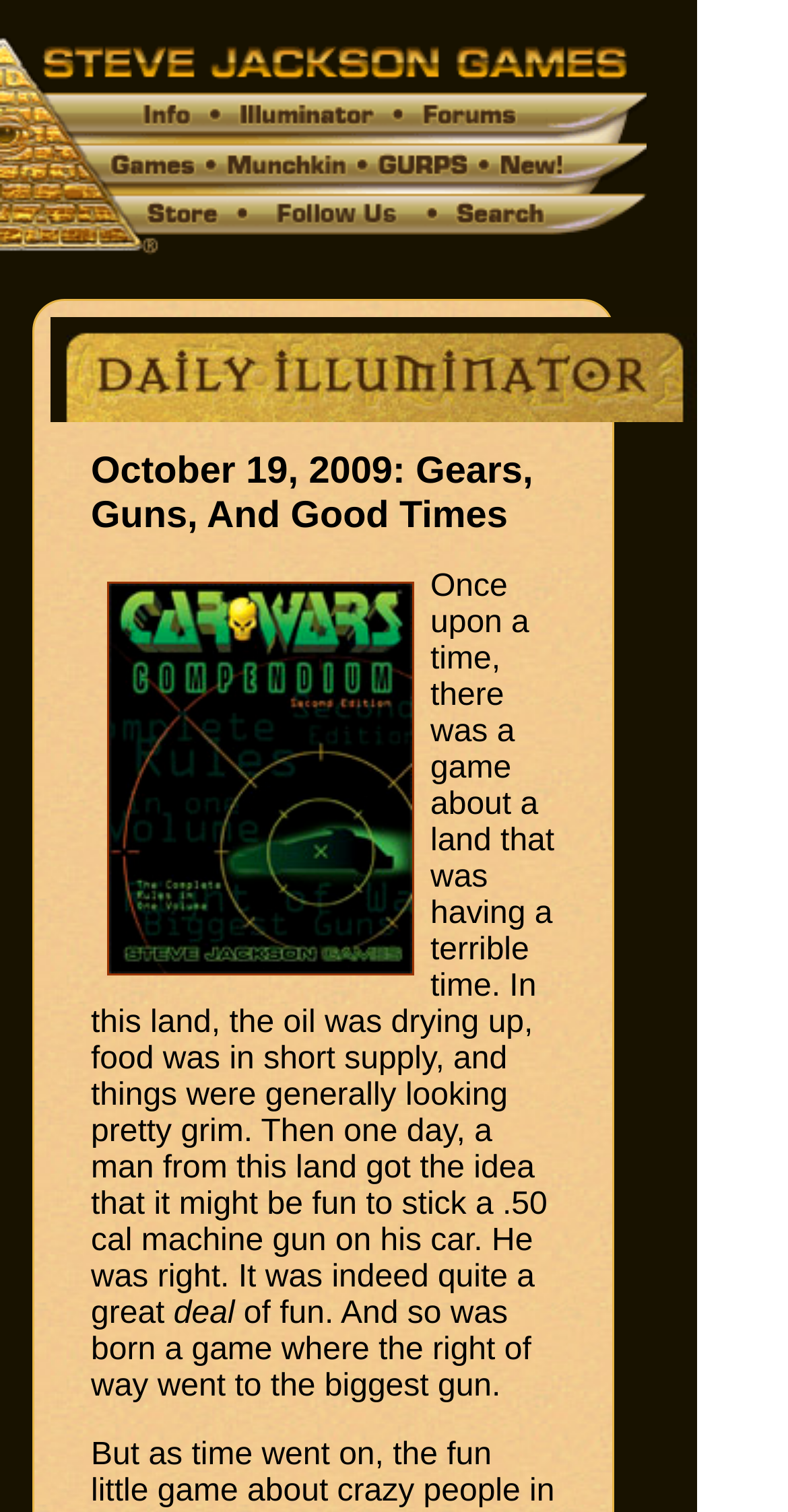Answer the question using only a single word or phrase: 
What is the game about?

A land with oil shortage